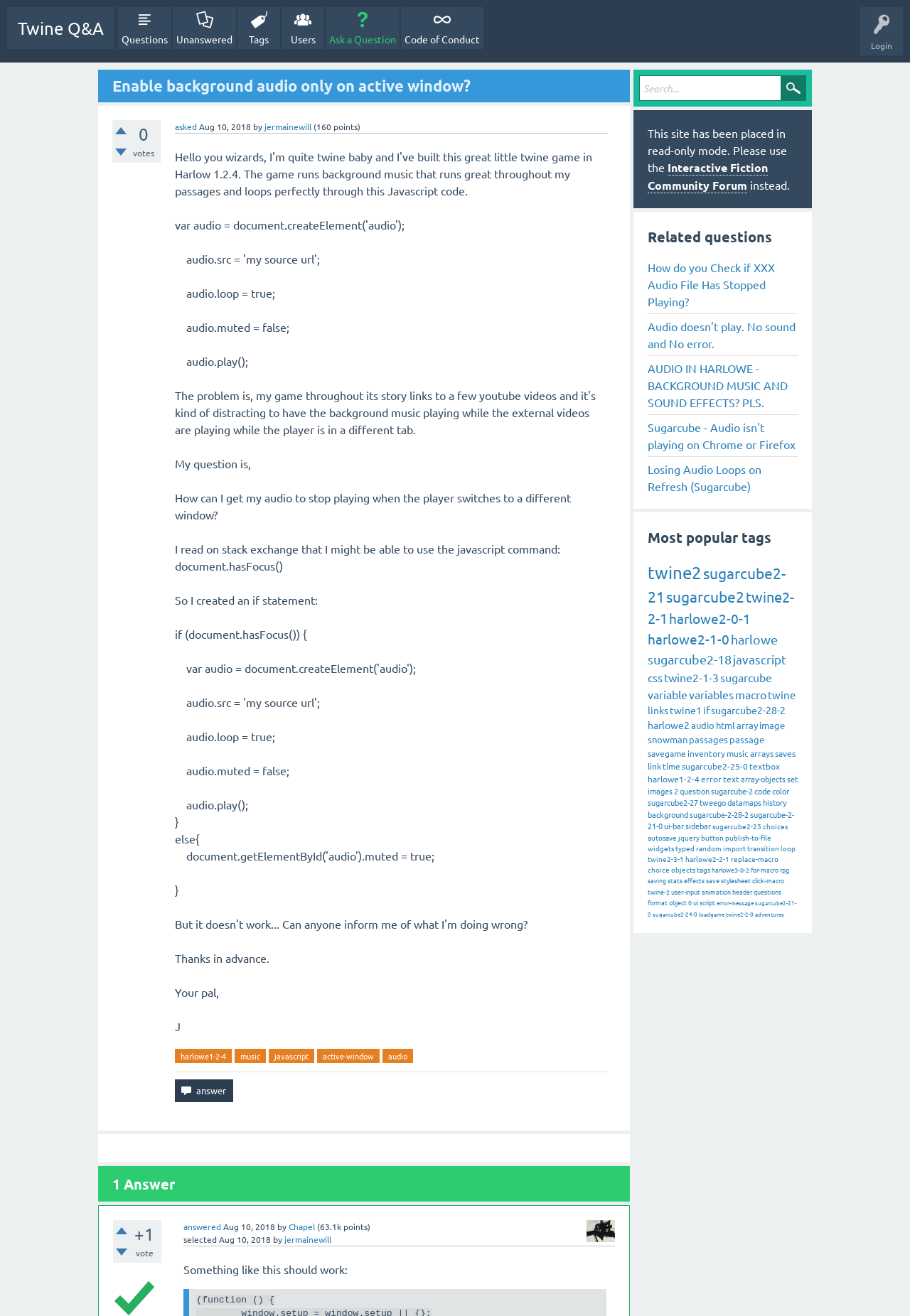Please pinpoint the bounding box coordinates for the region I should click to adhere to this instruction: "Search for something in the forum".

[0.702, 0.057, 0.886, 0.076]